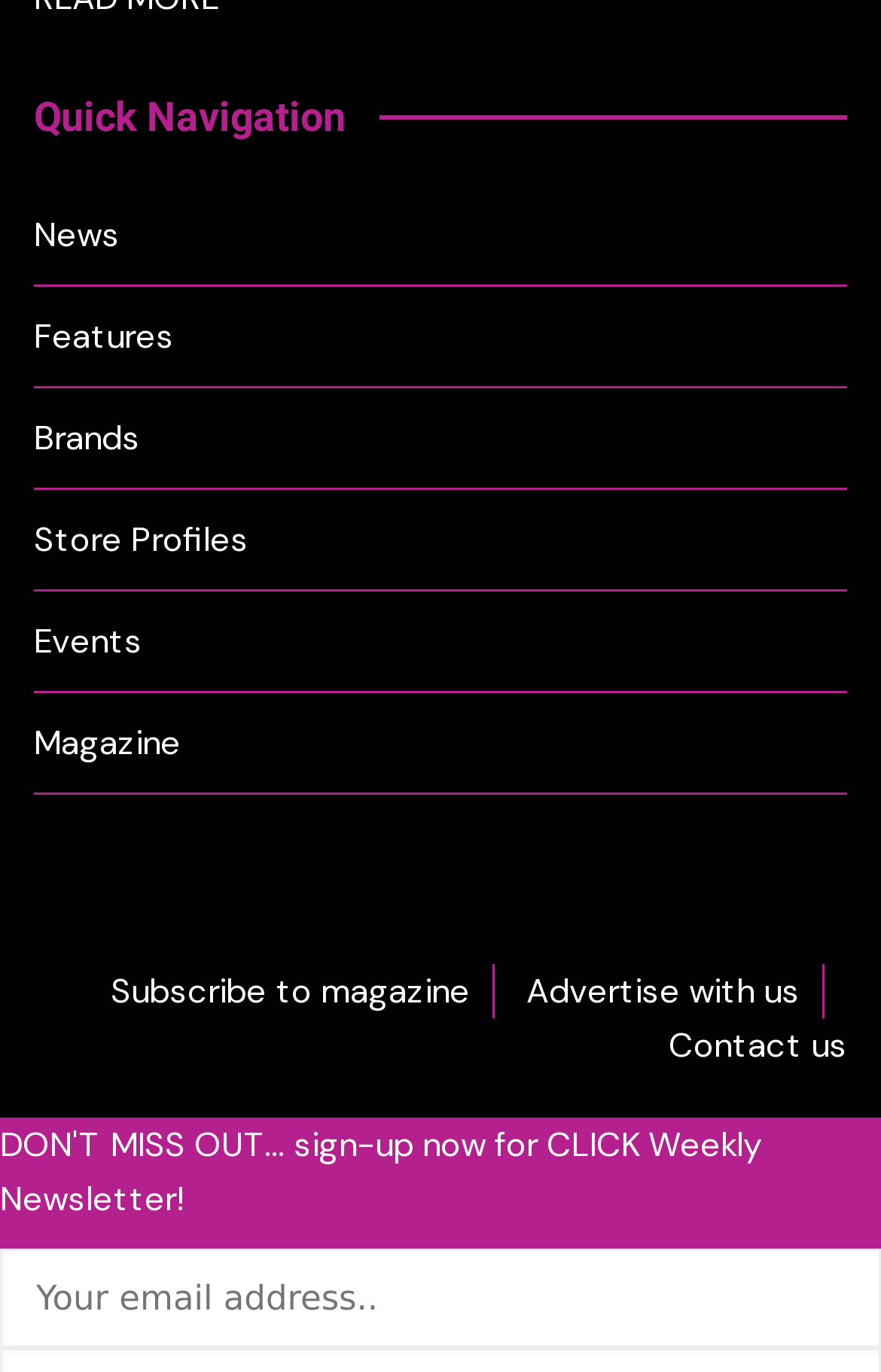What type of content is available on the website?
Examine the image closely and answer the question with as much detail as possible.

The webpage has links to different sections, including News, Features, and Magazine, which suggests that the website provides a variety of content related to these topics.